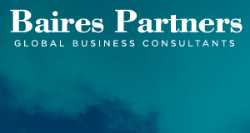What is the font style of the text 'Baires Partners'?
Ensure your answer is thorough and detailed.

The caption states that the text 'Baires Partners' is displayed in a 'bold font', which conveys strength and reliability, emphasizing the firm's name and identity.